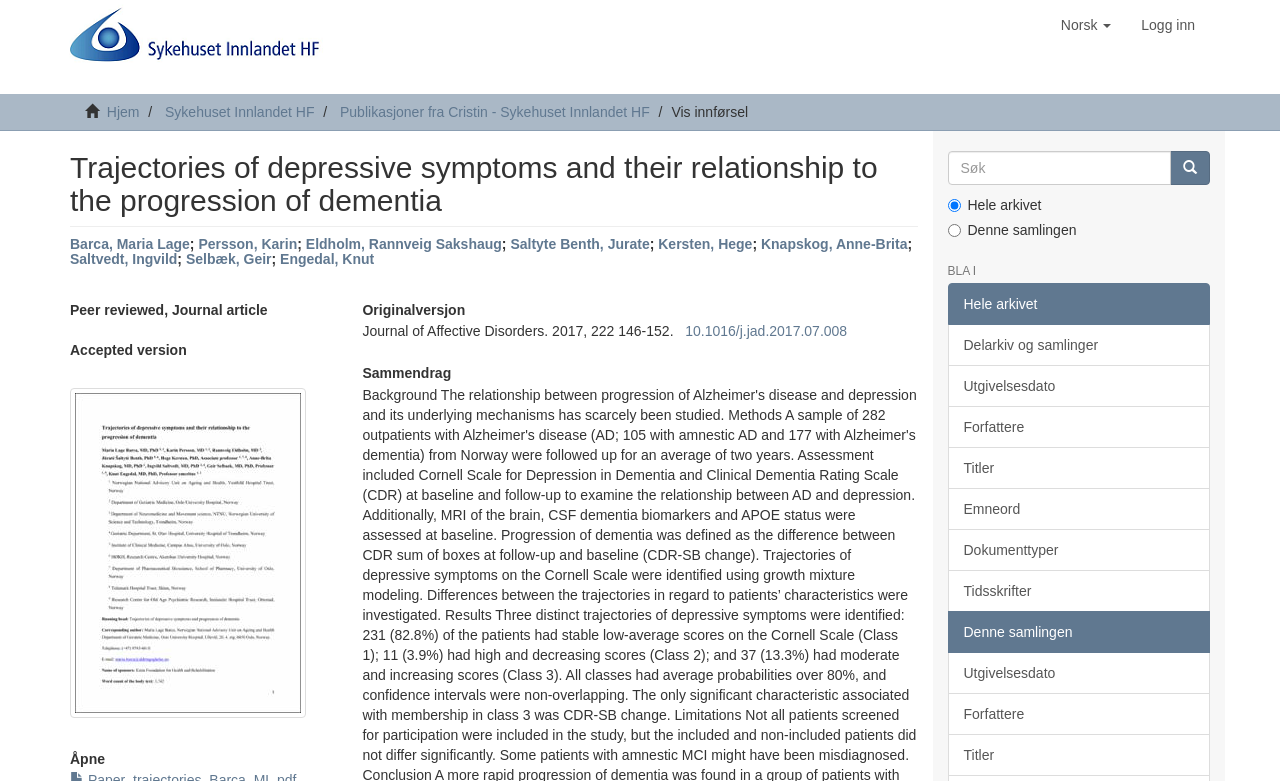What is the type of publication? Observe the screenshot and provide a one-word or short phrase answer.

Journal article